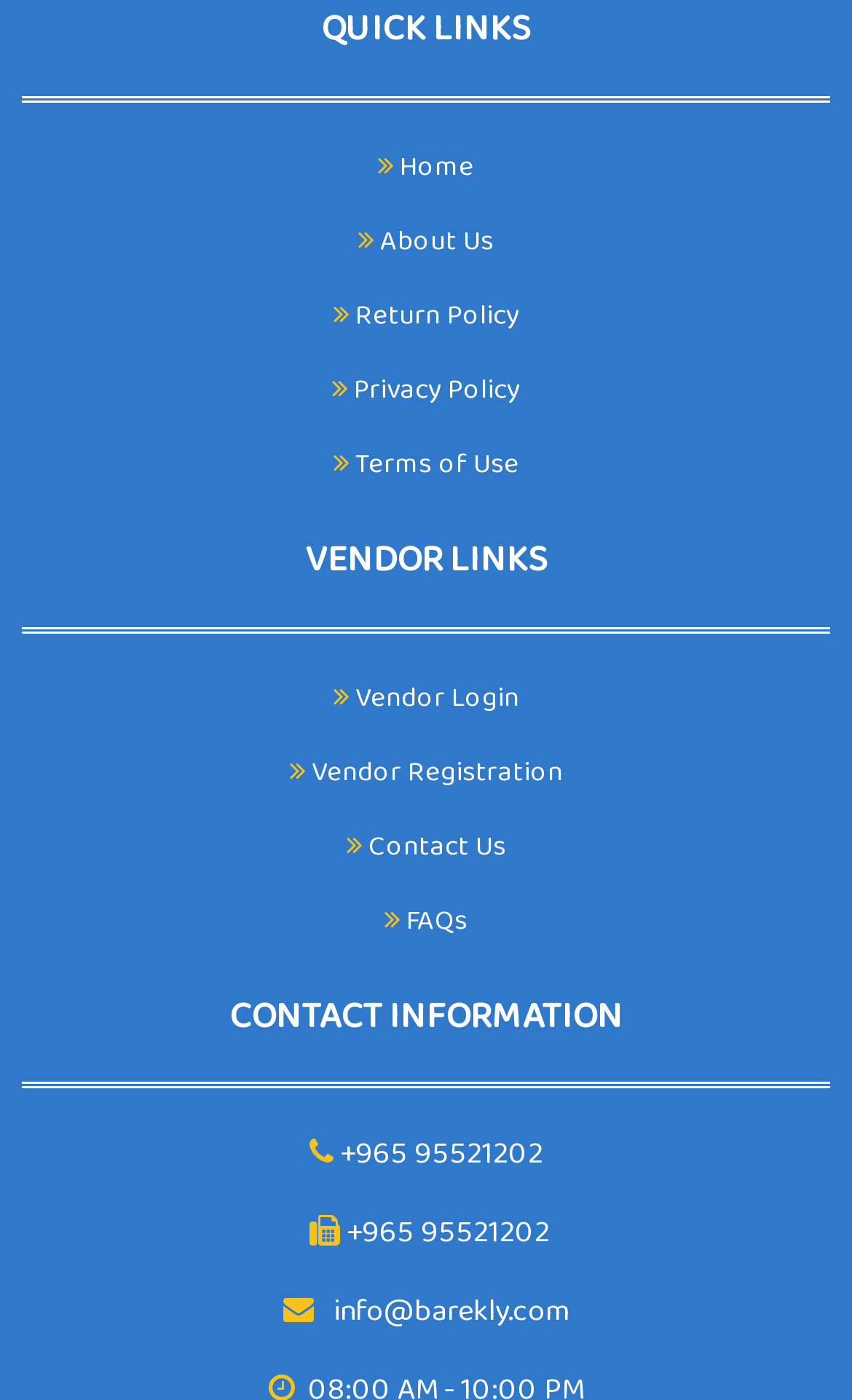Locate the bounding box coordinates of the clickable region necessary to complete the following instruction: "view about us". Provide the coordinates in the format of four float numbers between 0 and 1, i.e., [left, top, right, bottom].

[0.421, 0.151, 0.579, 0.204]